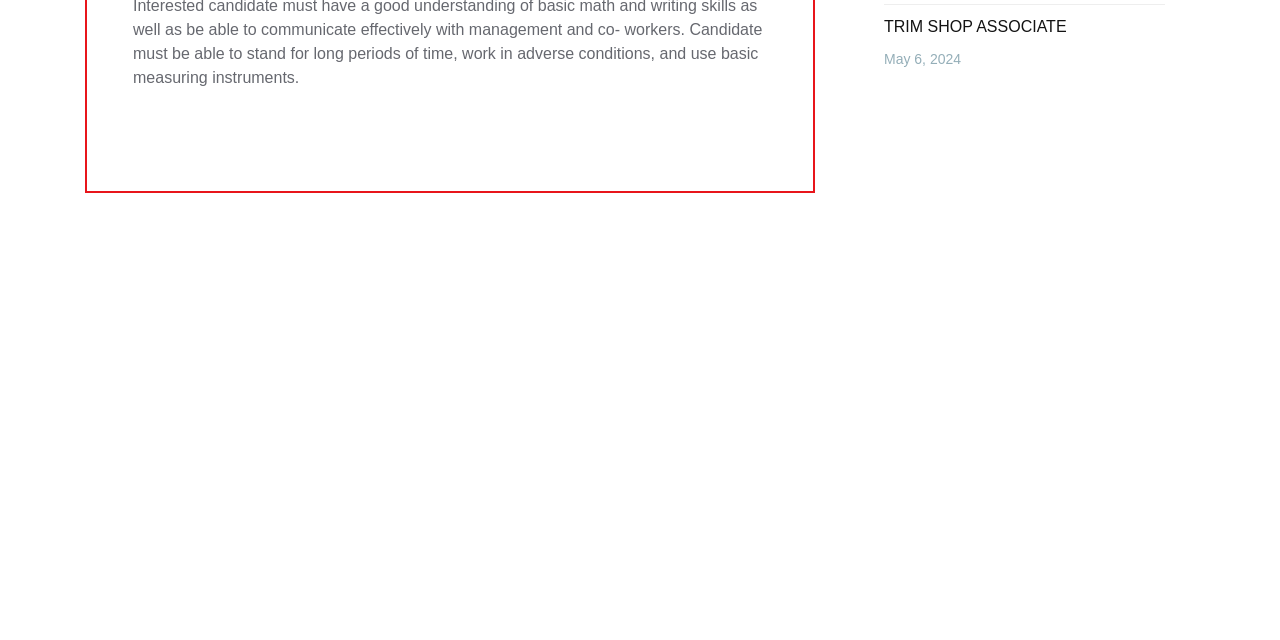Identify the bounding box for the given UI element using the description provided. Coordinates should be in the format (top-left x, top-left y, bottom-right x, bottom-right y) and must be between 0 and 1. Here is the description: Virtual Examiner

None